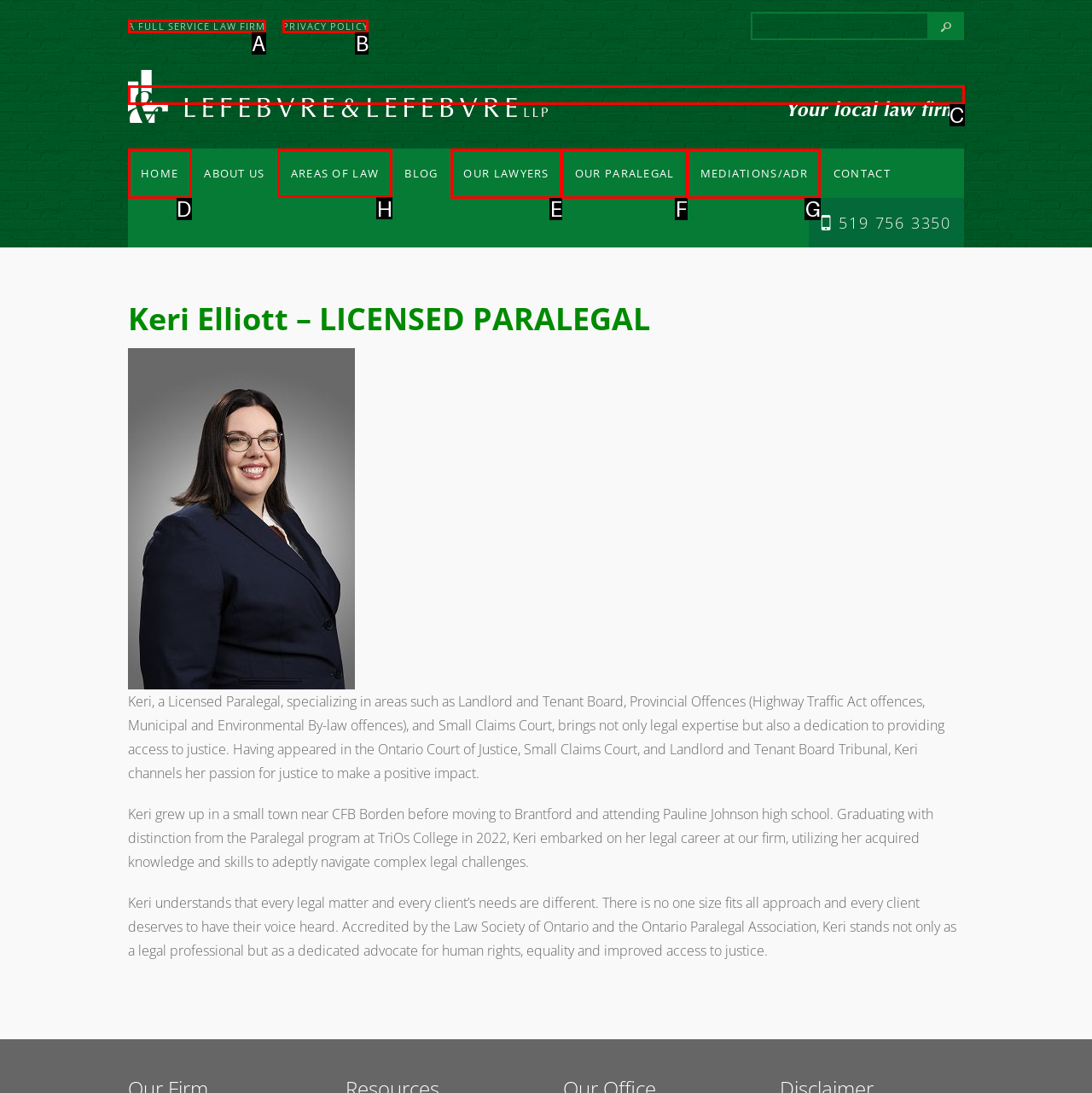Find the correct option to complete this instruction: Learn about areas of law. Reply with the corresponding letter.

H